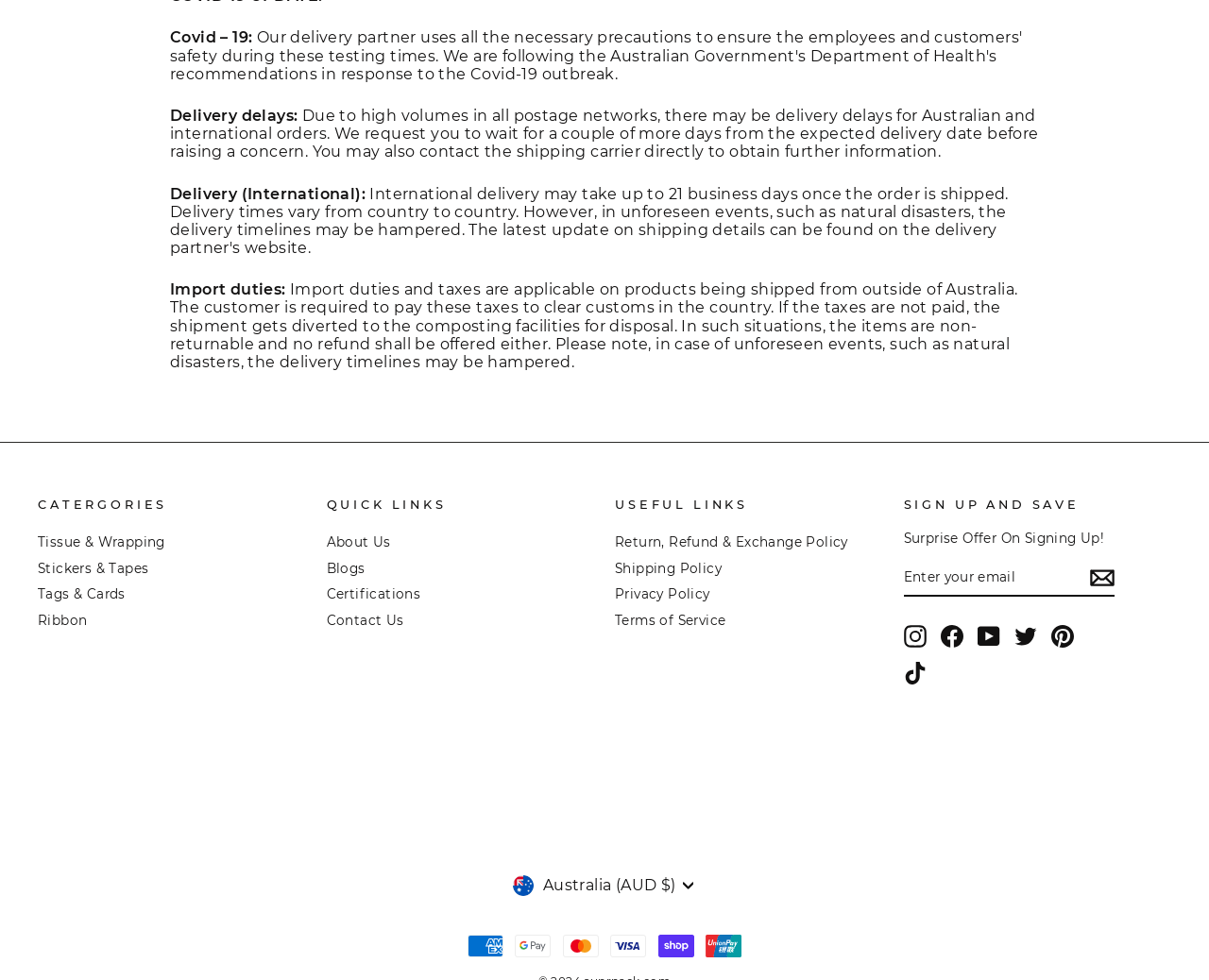Based on the image, provide a detailed and complete answer to the question: 
How many social media links are available?

The webpage provides links to 7 social media platforms, namely Instagram, Facebook, YouTube, Twitter, Pinterest, TikTok, and an empty link.